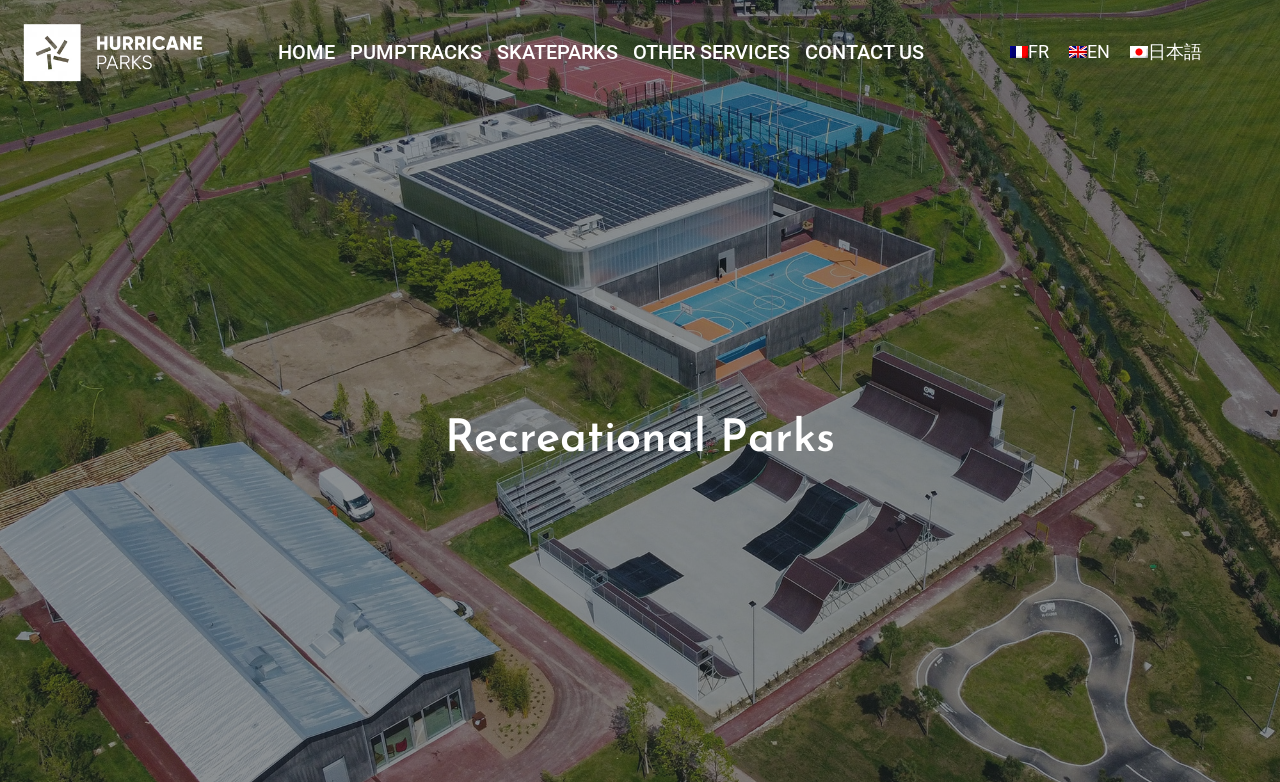Show the bounding box coordinates of the element that should be clicked to complete the task: "explore skateparks".

[0.388, 0.041, 0.483, 0.092]